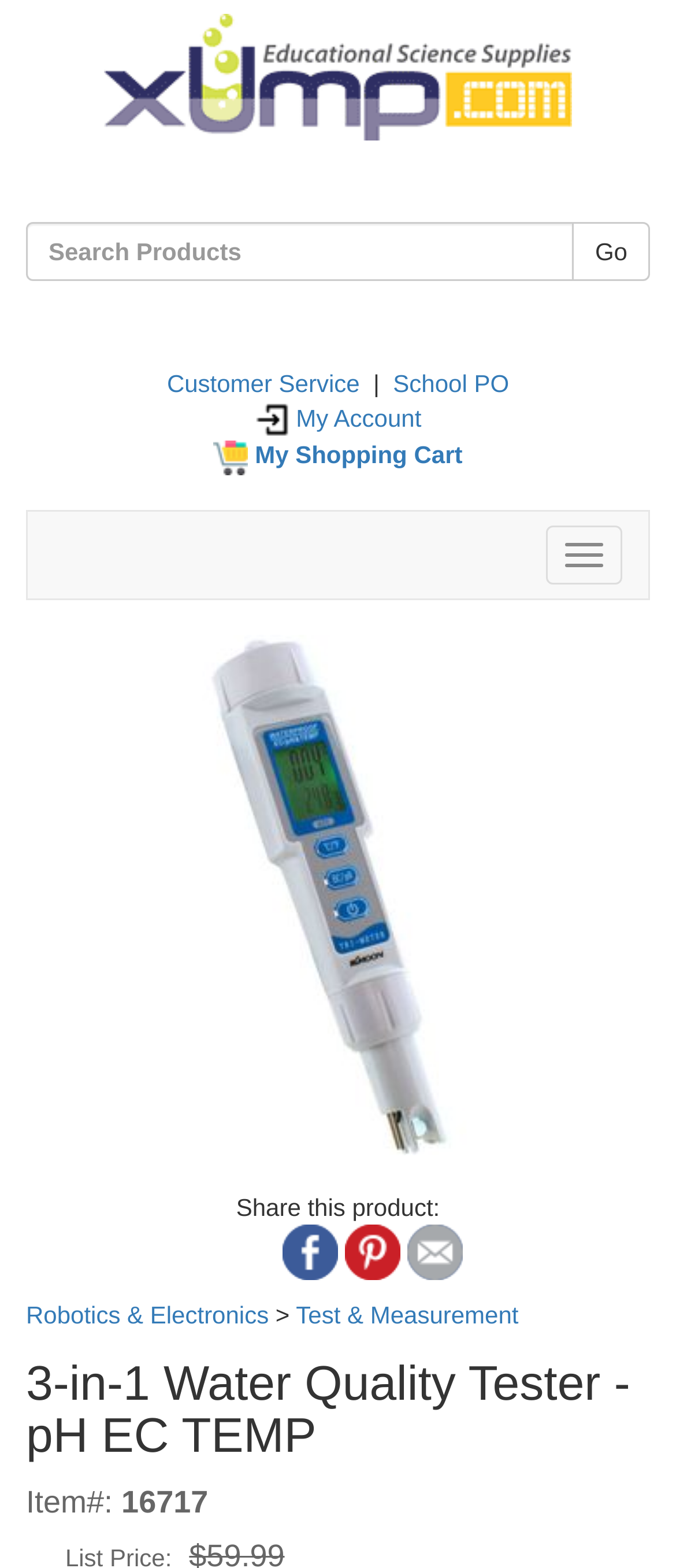Please identify the bounding box coordinates of the element's region that should be clicked to execute the following instruction: "Share this product on Facebook". The bounding box coordinates must be four float numbers between 0 and 1, i.e., [left, top, right, bottom].

[0.418, 0.781, 0.5, 0.816]